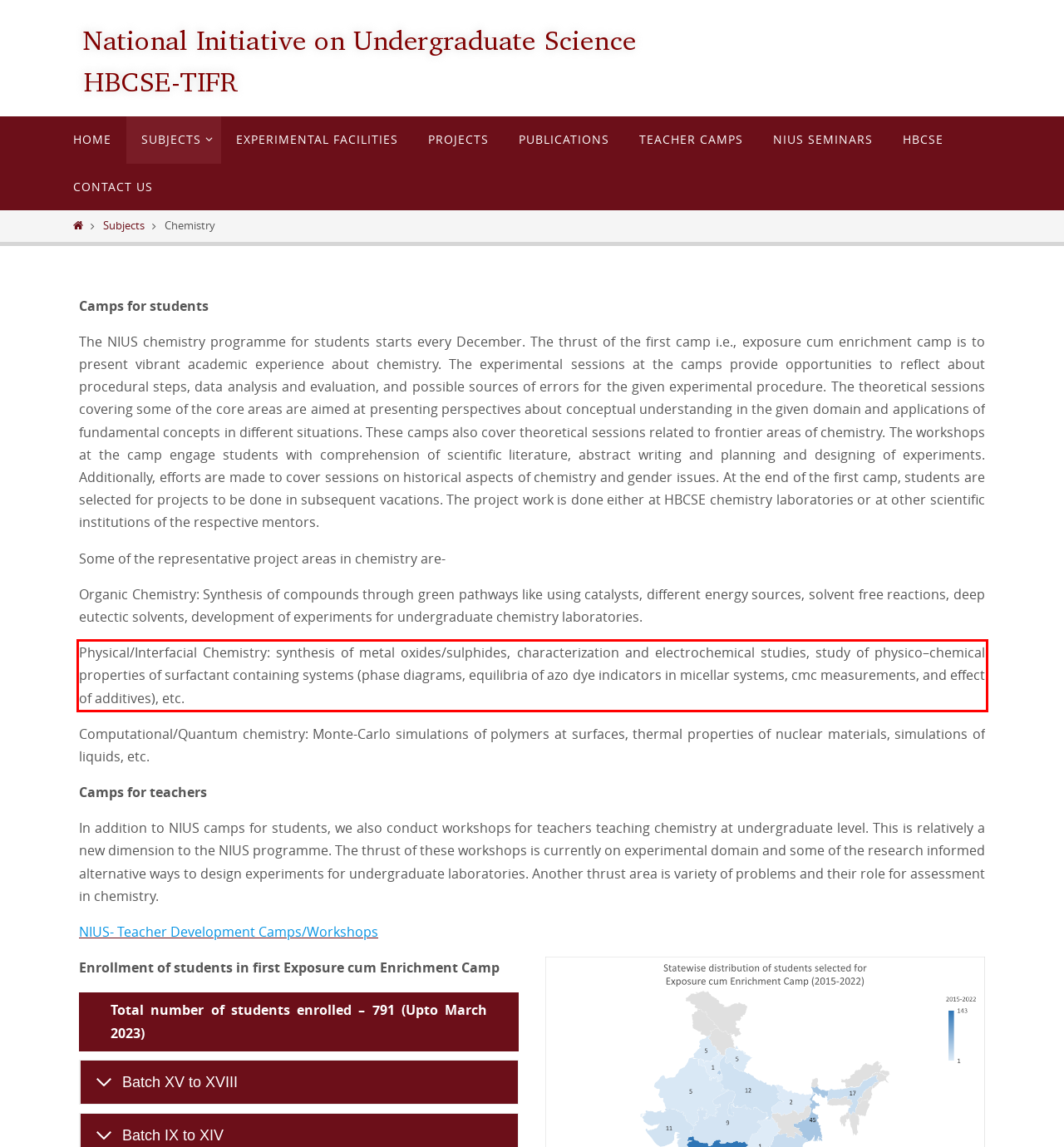From the screenshot of the webpage, locate the red bounding box and extract the text contained within that area.

Physical/Interfacial Chemistry: synthesis of metal oxides/sulphides, characterization and electrochemical studies, study of physico–chemical properties of surfactant containing systems (phase diagrams, equilibria of azo dye indicators in micellar systems, cmc measurements, and effect of additives), etc.